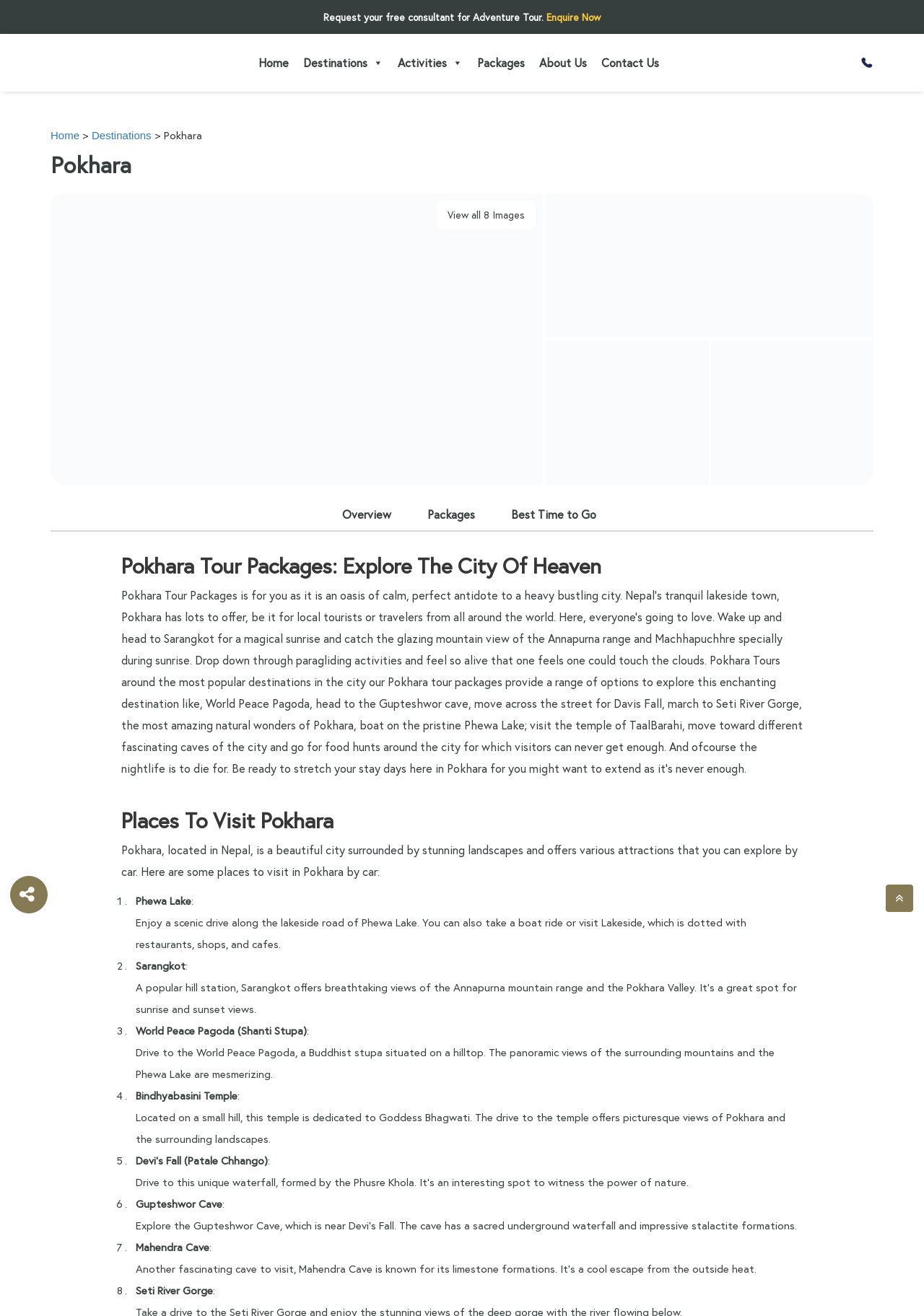Use a single word or phrase to answer the question:
How many images are mentioned in the webpage?

8